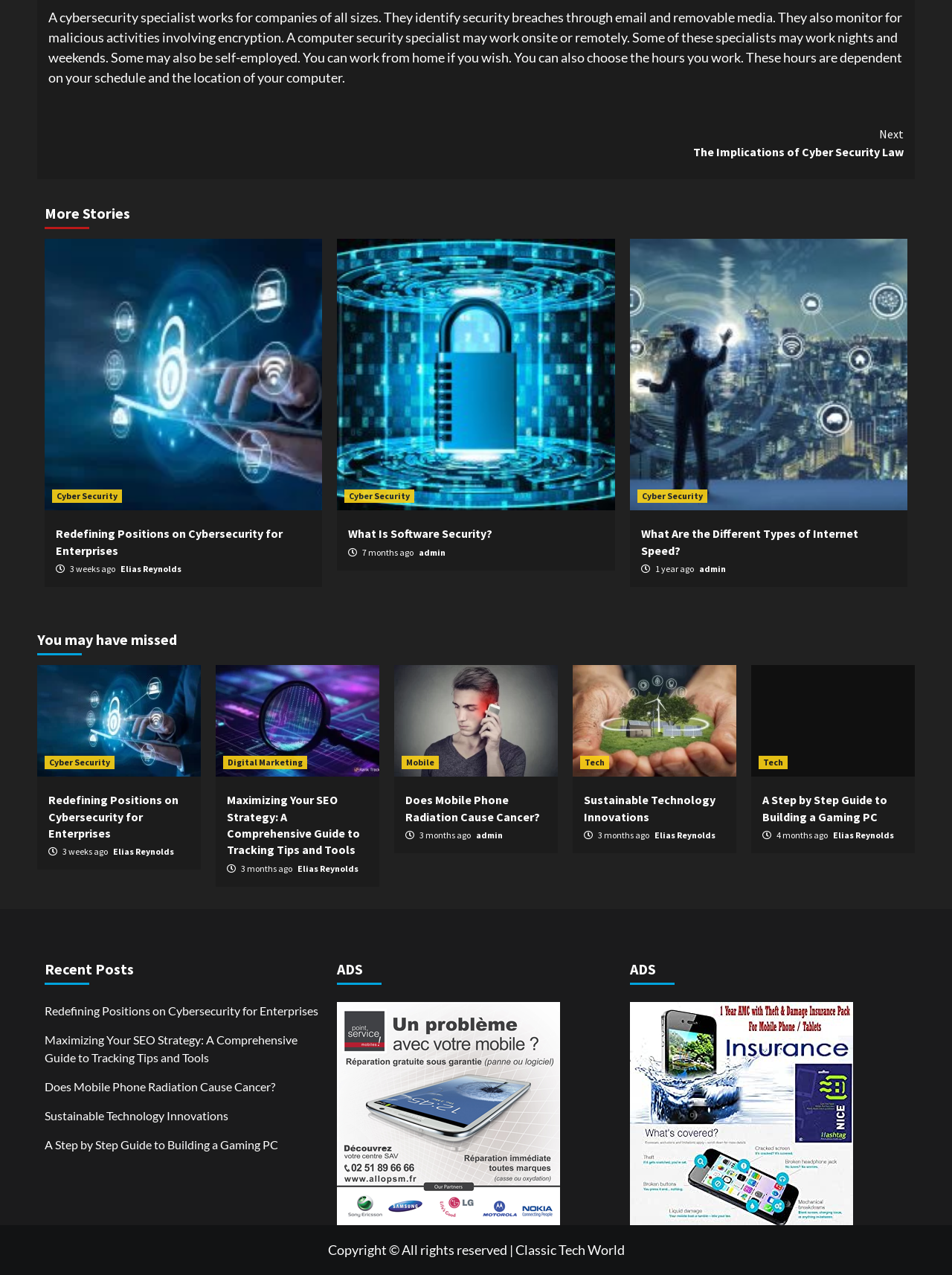With reference to the image, please provide a detailed answer to the following question: Who wrote the article 'Redefining Positions on Cybersecurity for Enterprises'?

The author of the article 'Redefining Positions on Cybersecurity for Enterprises' is Elias Reynolds, which can be seen from the link element with ID 425.